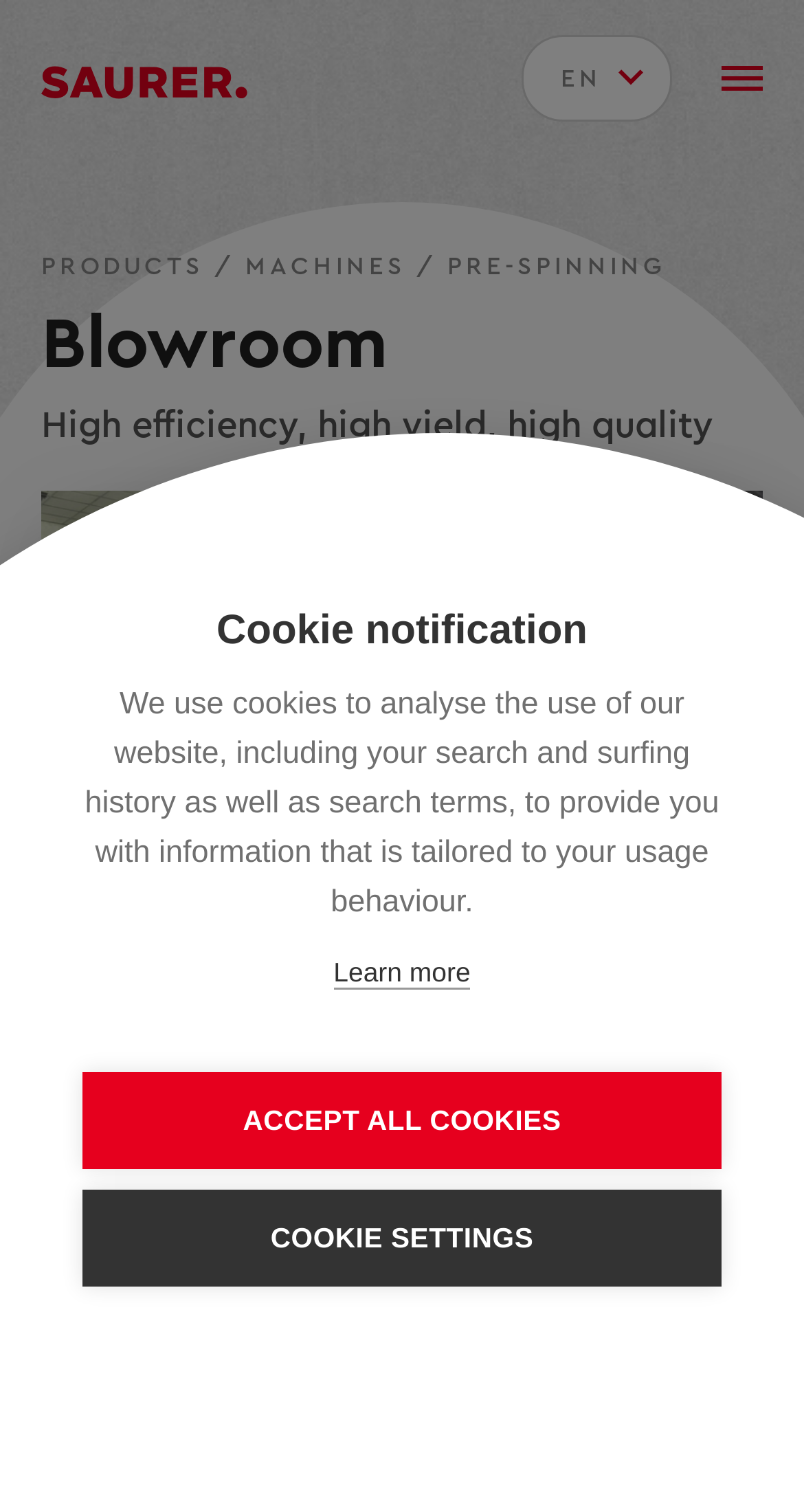Answer the question below with a single word or a brief phrase: 
What is the focus of the blowroom?

High efficiency, high yield, high quality